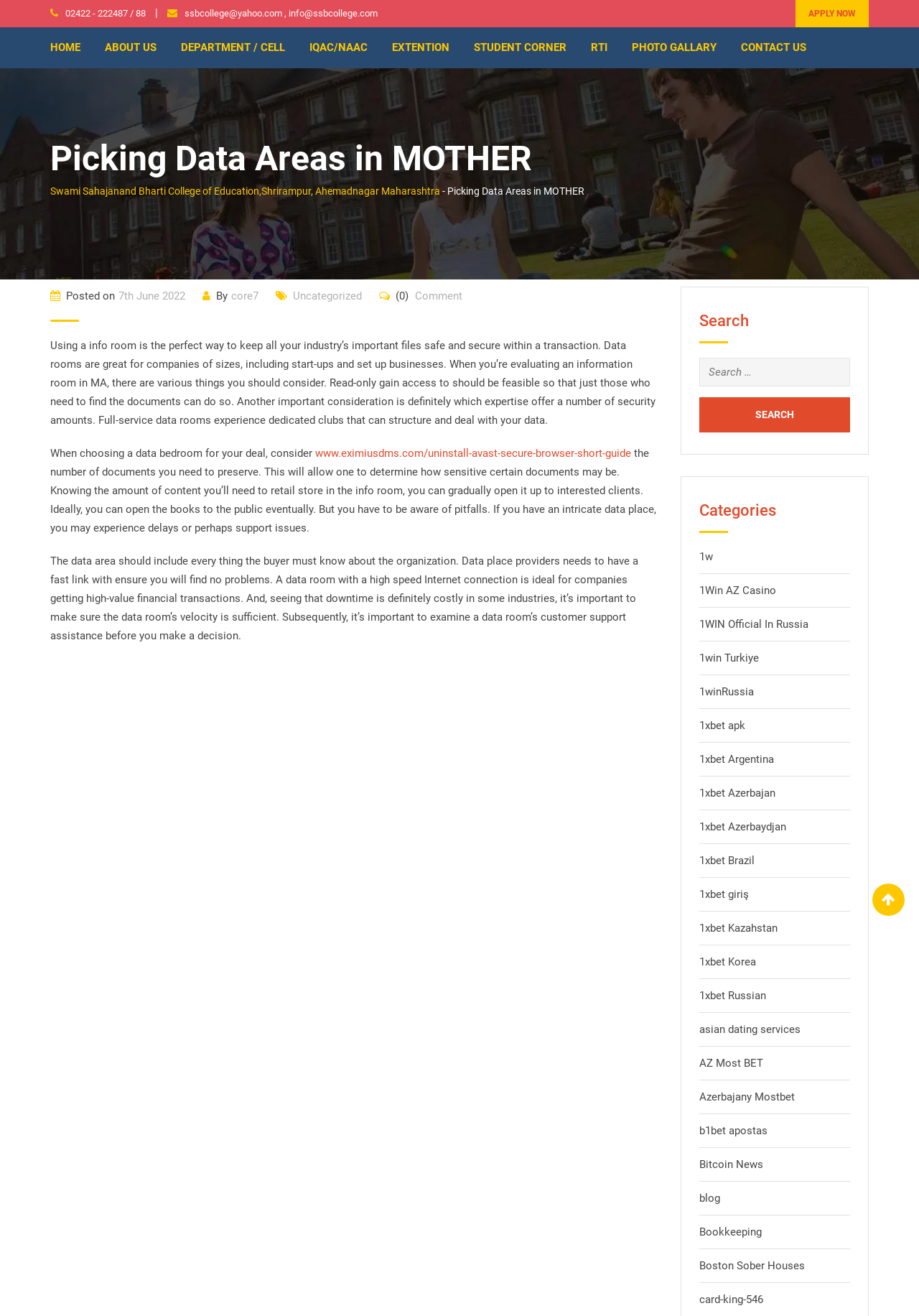What is the function of the search box on the webpage? Using the information from the screenshot, answer with a single word or phrase.

to search for content